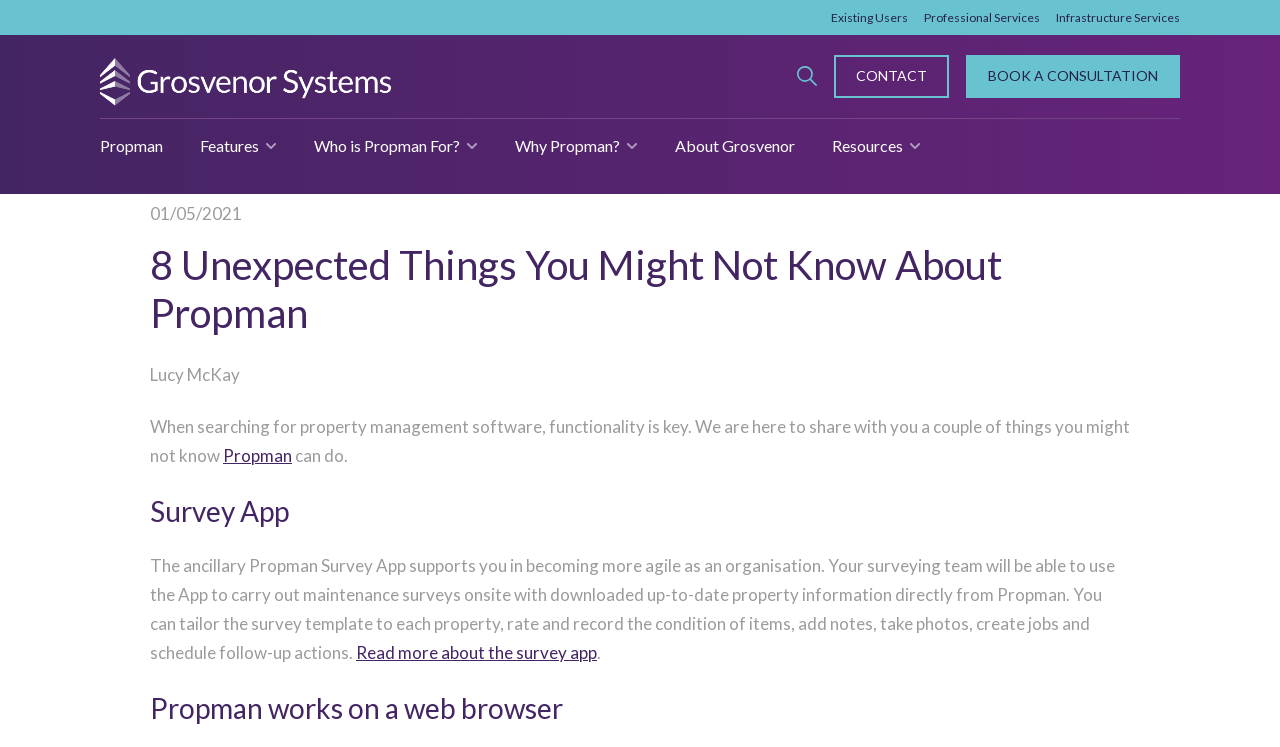Please find the bounding box coordinates of the element that needs to be clicked to perform the following instruction: "Click on BOOK A CONSULTATION". The bounding box coordinates should be four float numbers between 0 and 1, represented as [left, top, right, bottom].

[0.755, 0.073, 0.922, 0.131]